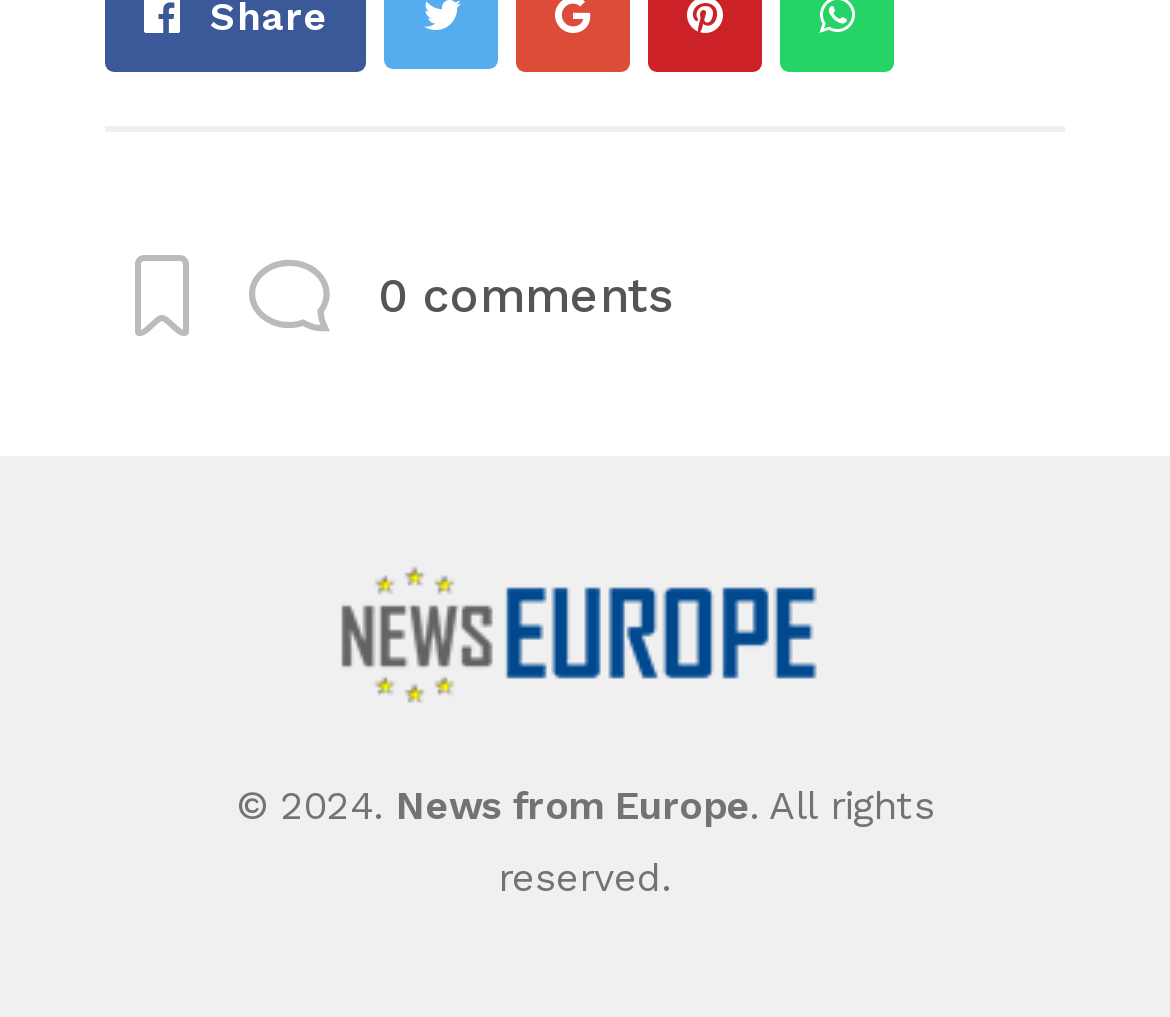Determine the bounding box coordinates for the HTML element mentioned in the following description: "title="Connect with Twitter"". The coordinates should be a list of four floats ranging from 0 to 1, represented as [left, top, right, bottom].

[0.128, 0.605, 0.743, 0.752]